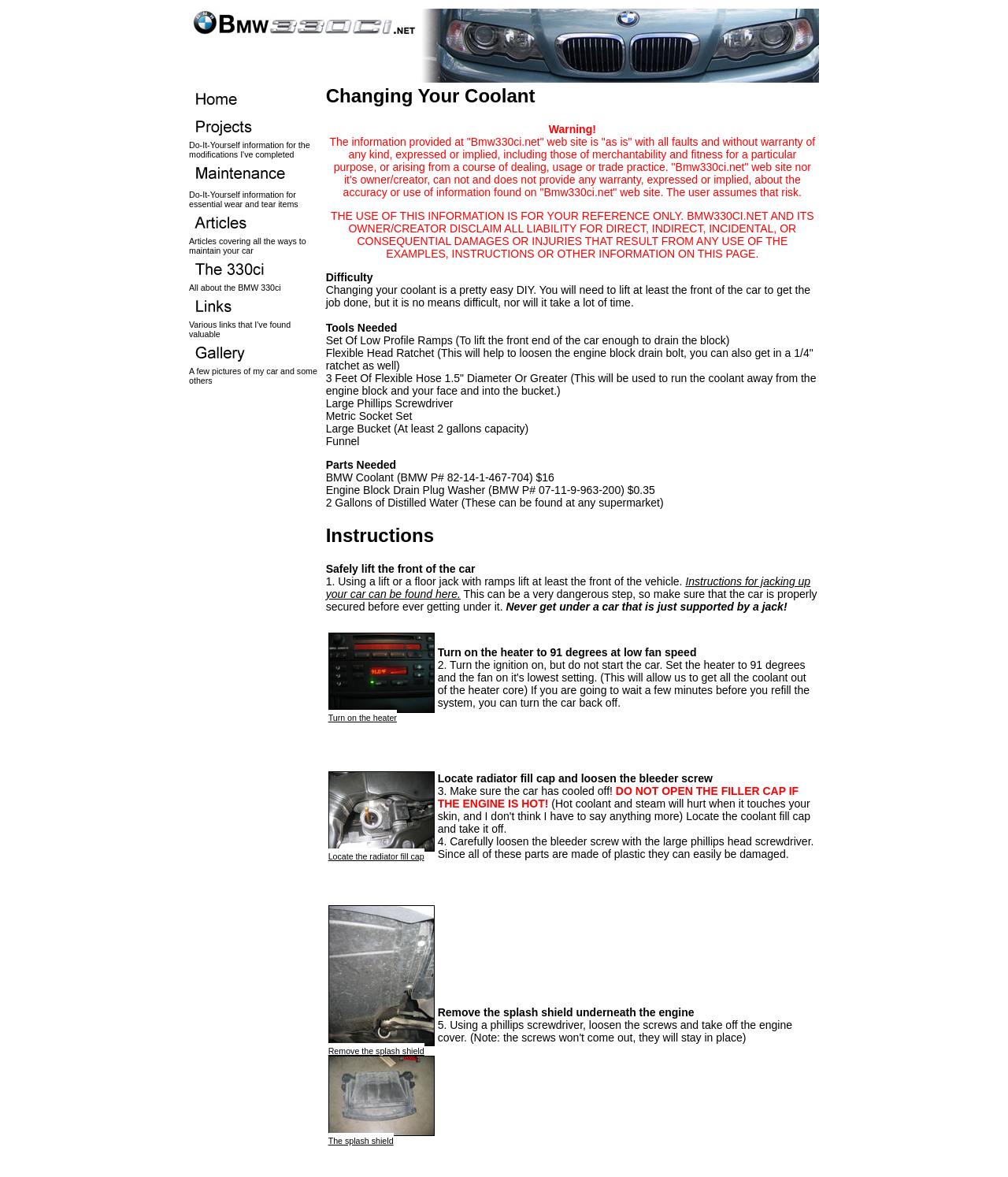What is the warning given when lifting the front of the car?
Please use the image to provide an in-depth answer to the question.

The webpage warns that lifting the front of the car can be dangerous and emphasizes the importance of properly securing the car before getting under it, specifically stating that one should never get under a car that is only supported by a jack.